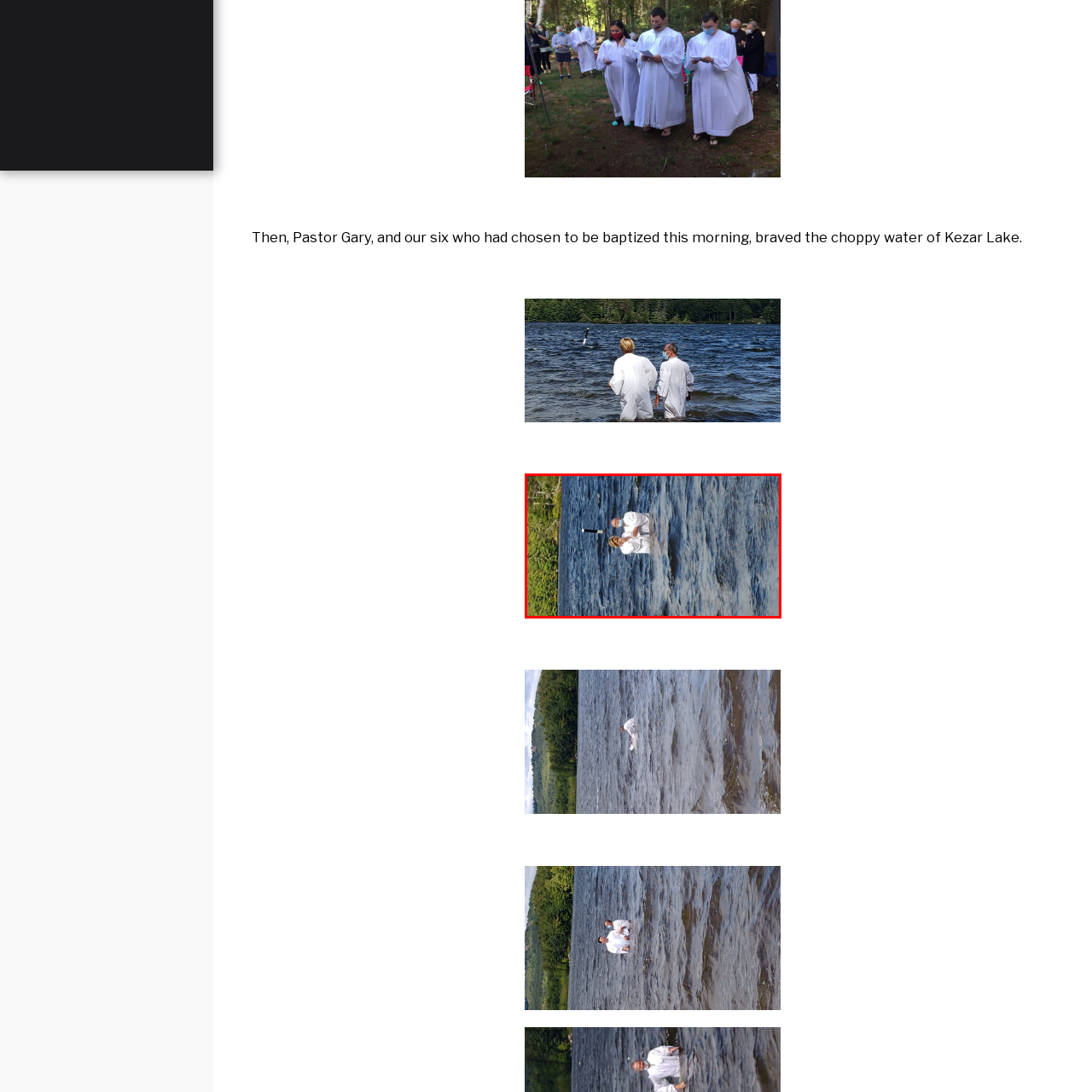View the part of the image marked by the red boundary and provide a one-word or short phrase answer to this question: 
What is the significance of the water in the scene?

Contrast to spiritual significance